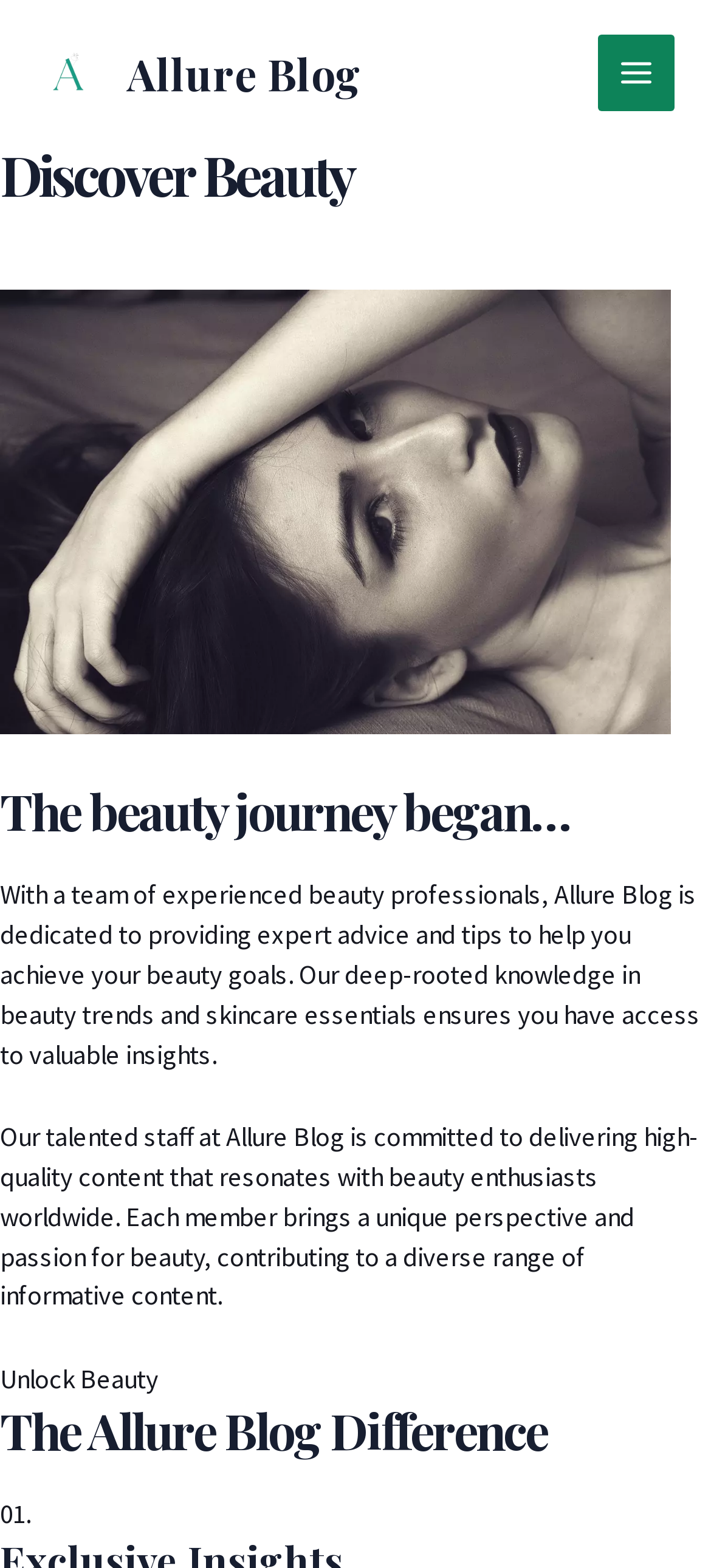Explain the contents of the webpage comprehensively.

The webpage is about the Allure Blog, a beauty expertise platform. At the top left, there is a link to the "Allure Blog" with an accompanying image. On the top right, there is another link to the "Allure Blog" and a button labeled "Main Menu". 

Below the top section, there is a heading that reads "Discover Beauty". Underneath, there is a large figure that spans almost the entire width of the page, containing an image with the text "Allure Beauty Blog - About Us". 

Further down, there is a heading that reads "The beauty journey began…". Below this heading, there are two paragraphs of text that describe the mission and values of the Allure Blog team. The text explains that the team is dedicated to providing expert advice and tips, and that they strive to deliver high-quality content that resonates with beauty enthusiasts worldwide.

Below the paragraphs, there is a call-to-action text that reads "Unlock Beauty". Finally, at the bottom of the page, there is a heading that reads "The Allure Blog Difference", followed by a numbered list that starts with "01.".